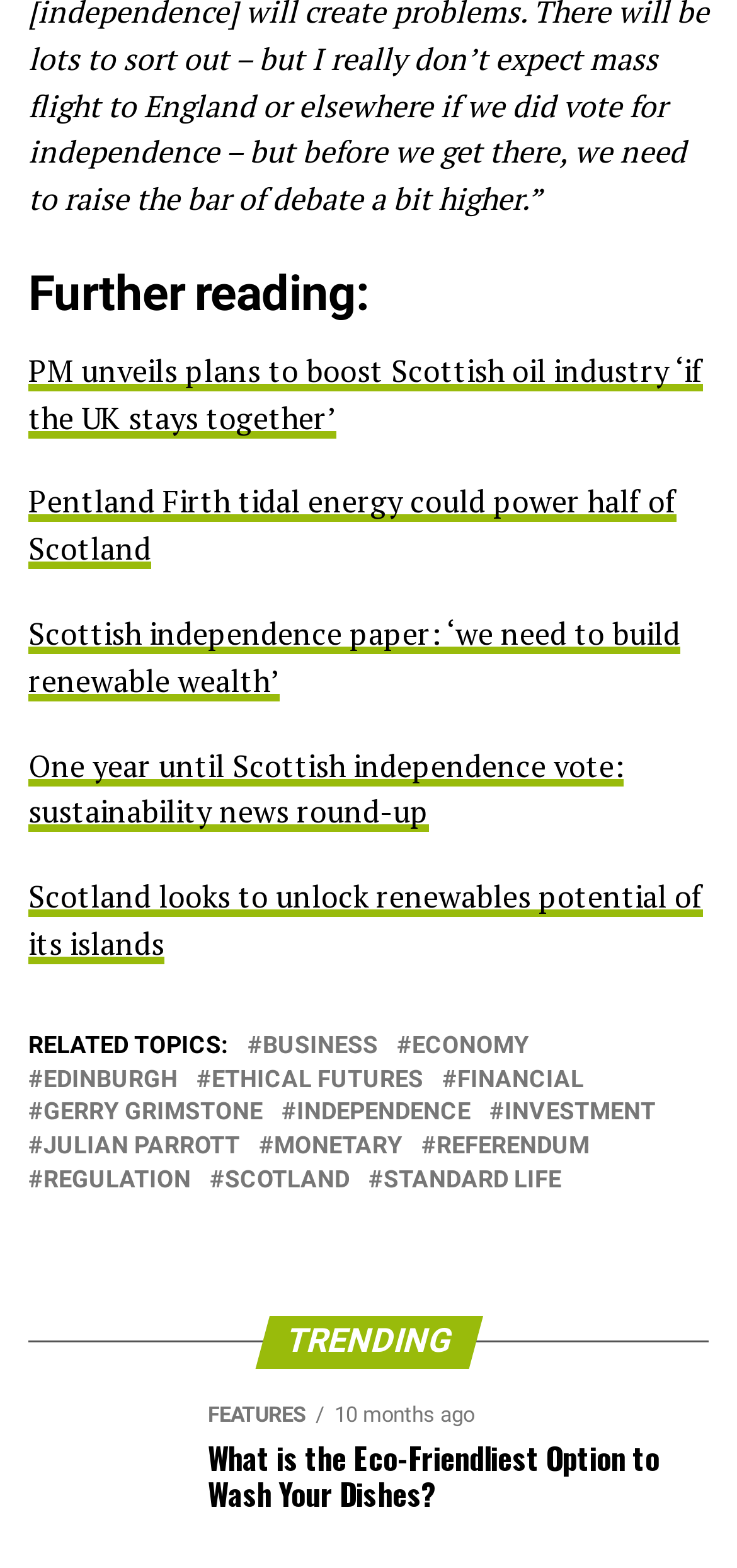Please determine the bounding box of the UI element that matches this description: Ethical Futures. The coordinates should be given as (top-left x, top-left y, bottom-right x, bottom-right y), with all values between 0 and 1.

[0.287, 0.681, 0.574, 0.696]